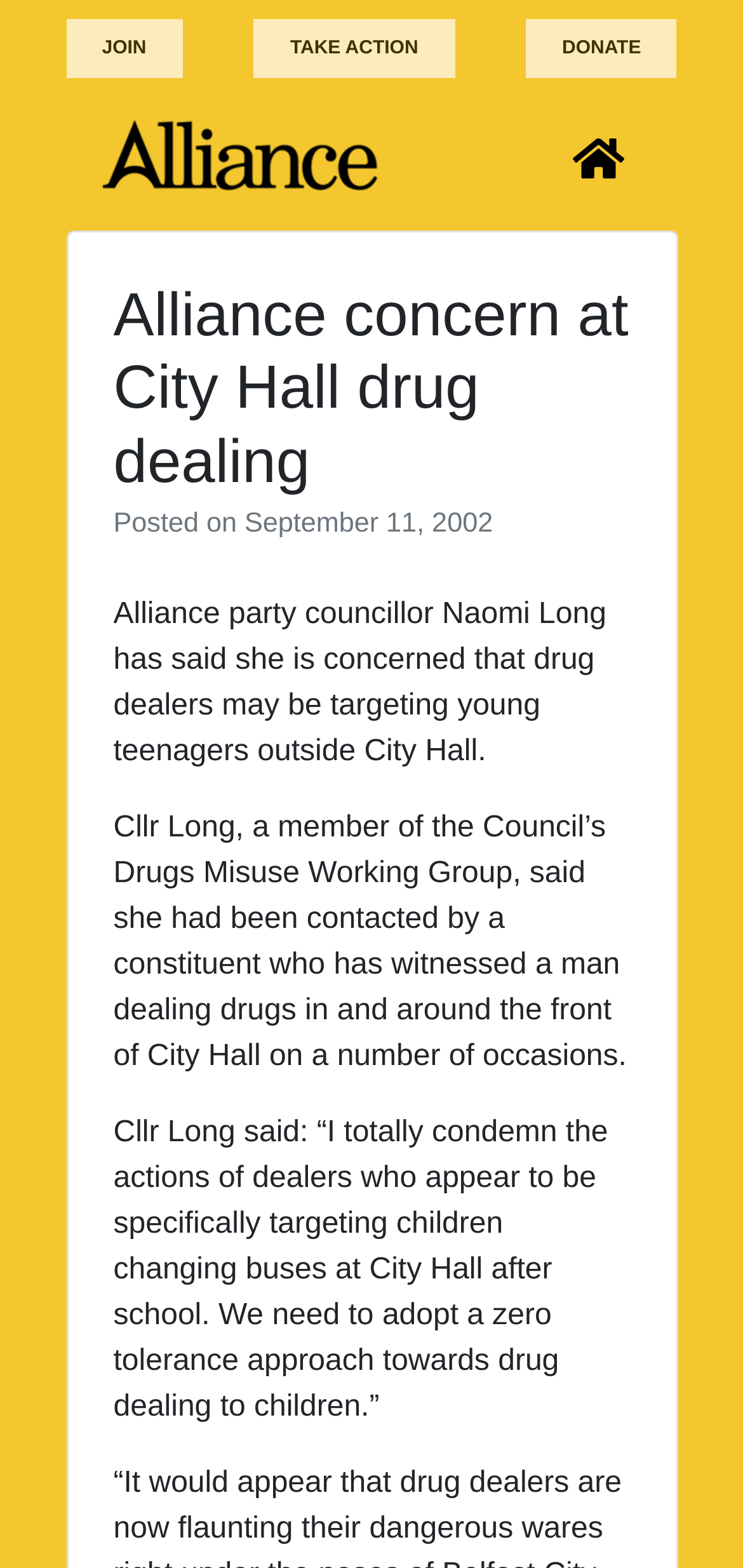Provide a brief response to the question below using a single word or phrase: 
What is the role of Cllr Long in the Council?

Member of the Council’s Drugs Misuse Working Group